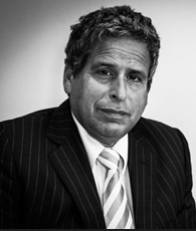Respond to the following question using a concise word or phrase: 
What is the likely context of the article?

Russia's past and geopolitics